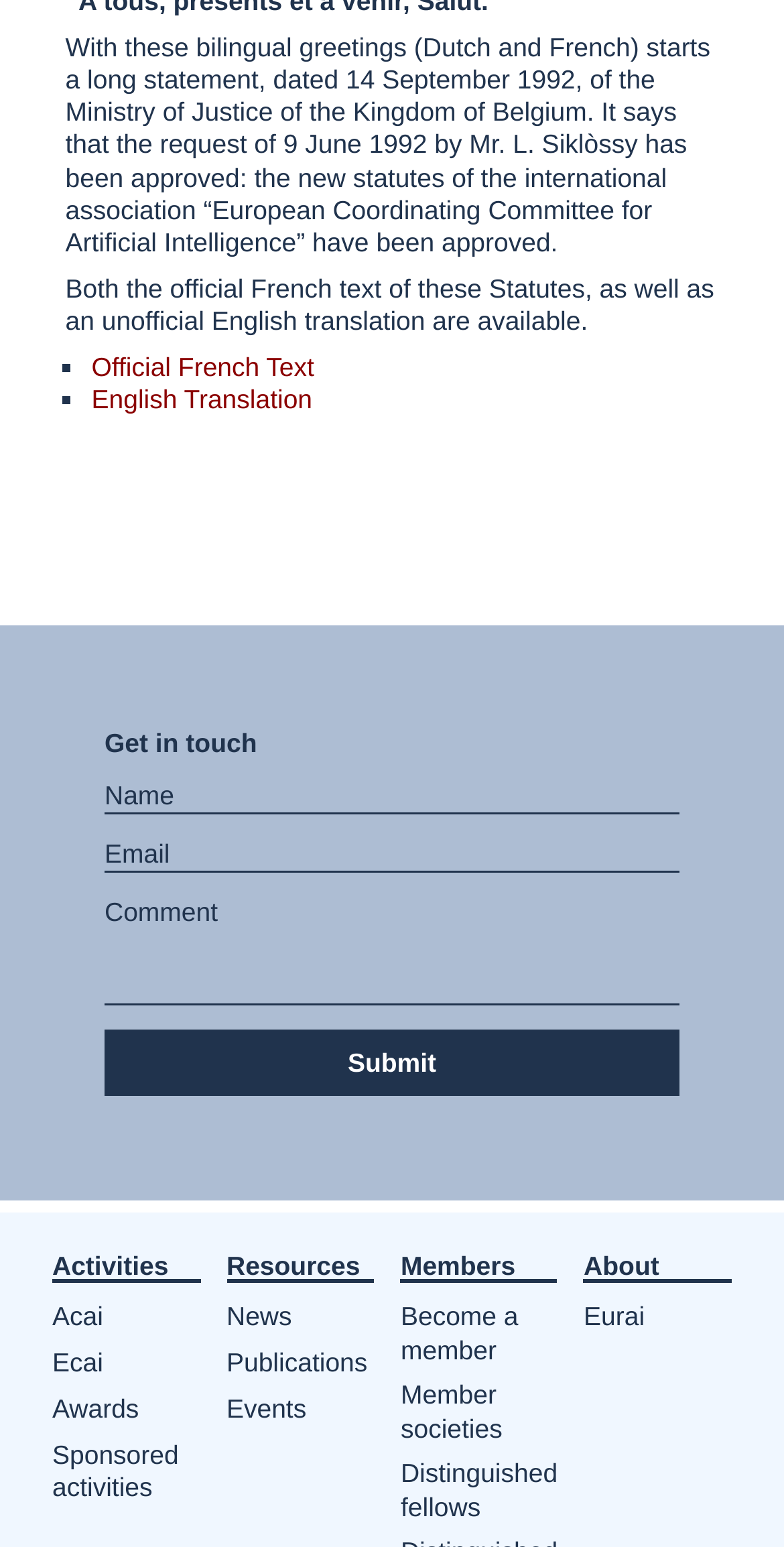Please give a concise answer to this question using a single word or phrase: 
How can one become a member of the organization?

Click 'Become a member'